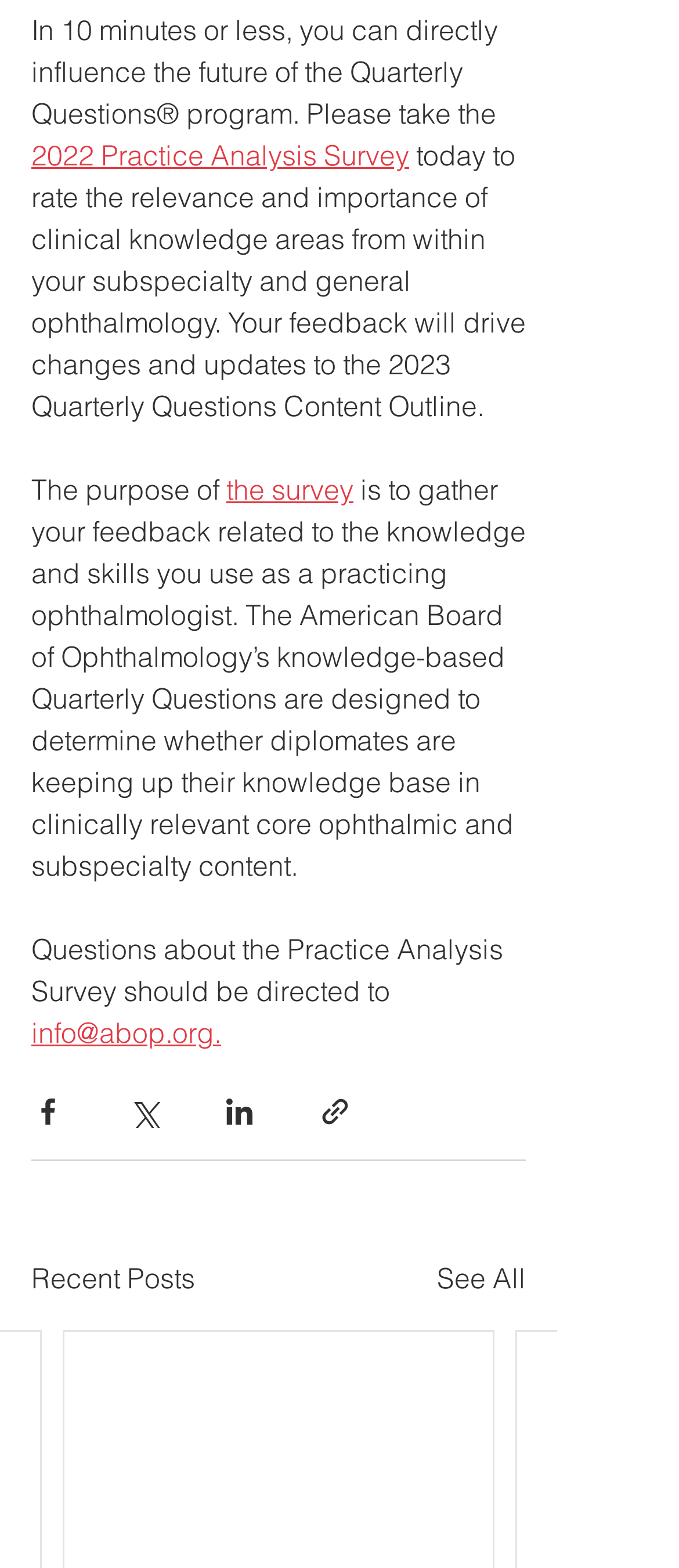Predict the bounding box of the UI element based on this description: "info@abop.org.".

[0.046, 0.647, 0.326, 0.67]